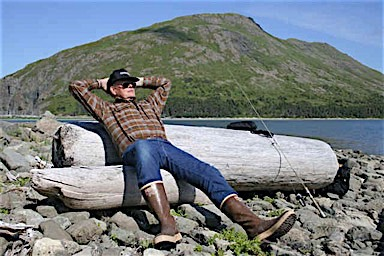Provide a brief response to the question below using a single word or phrase: 
What is the color of the sky in the background?

Clear blue